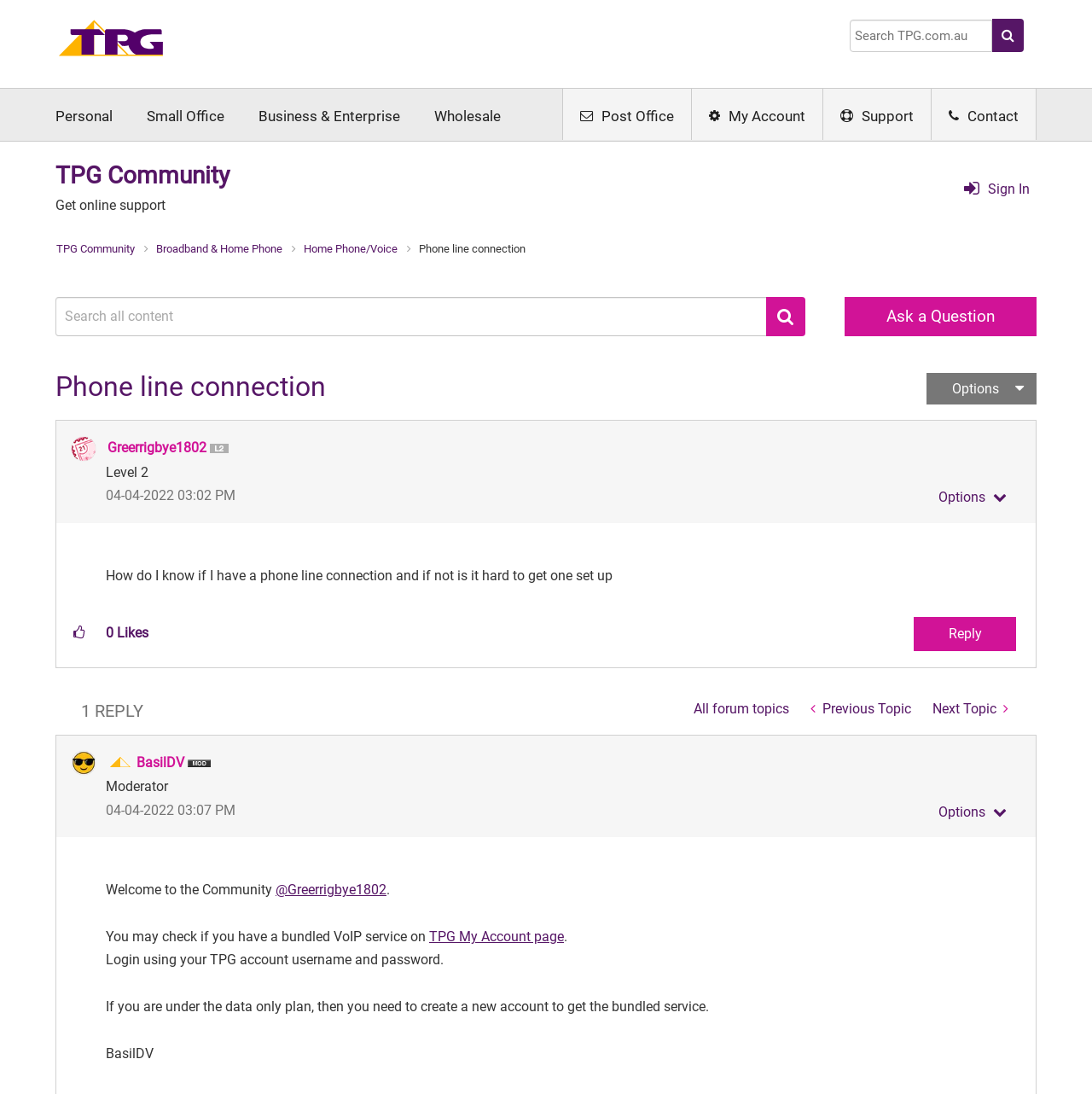Give a concise answer using only one word or phrase for this question:
How can I check if I have a bundled VoIP service?

TPG My Account page